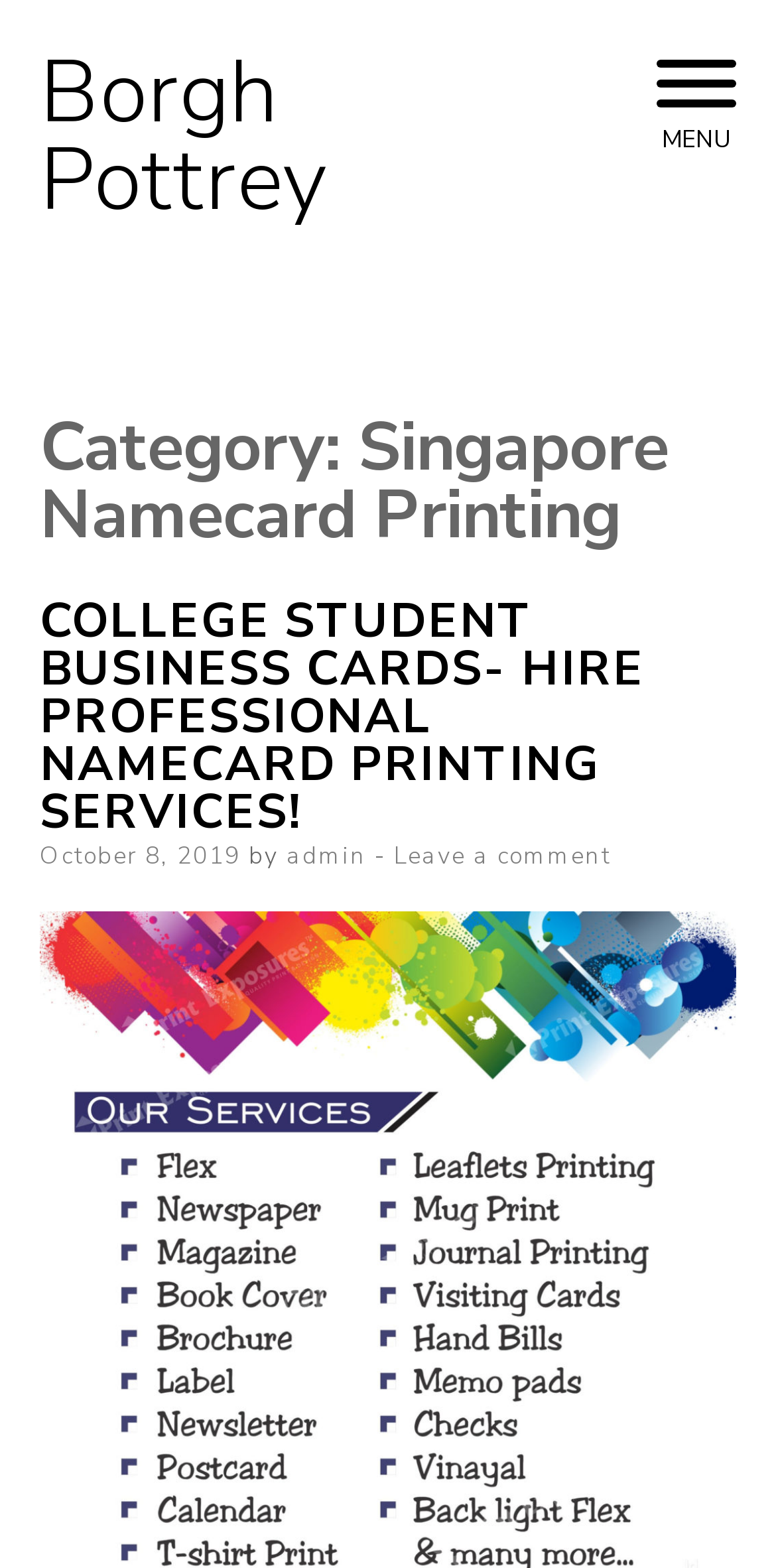Bounding box coordinates are specified in the format (top-left x, top-left y, bottom-right x, bottom-right y). All values are floating point numbers bounded between 0 and 1. Please provide the bounding box coordinate of the region this sentence describes: Borgh Pottrey

[0.051, 0.022, 0.421, 0.154]